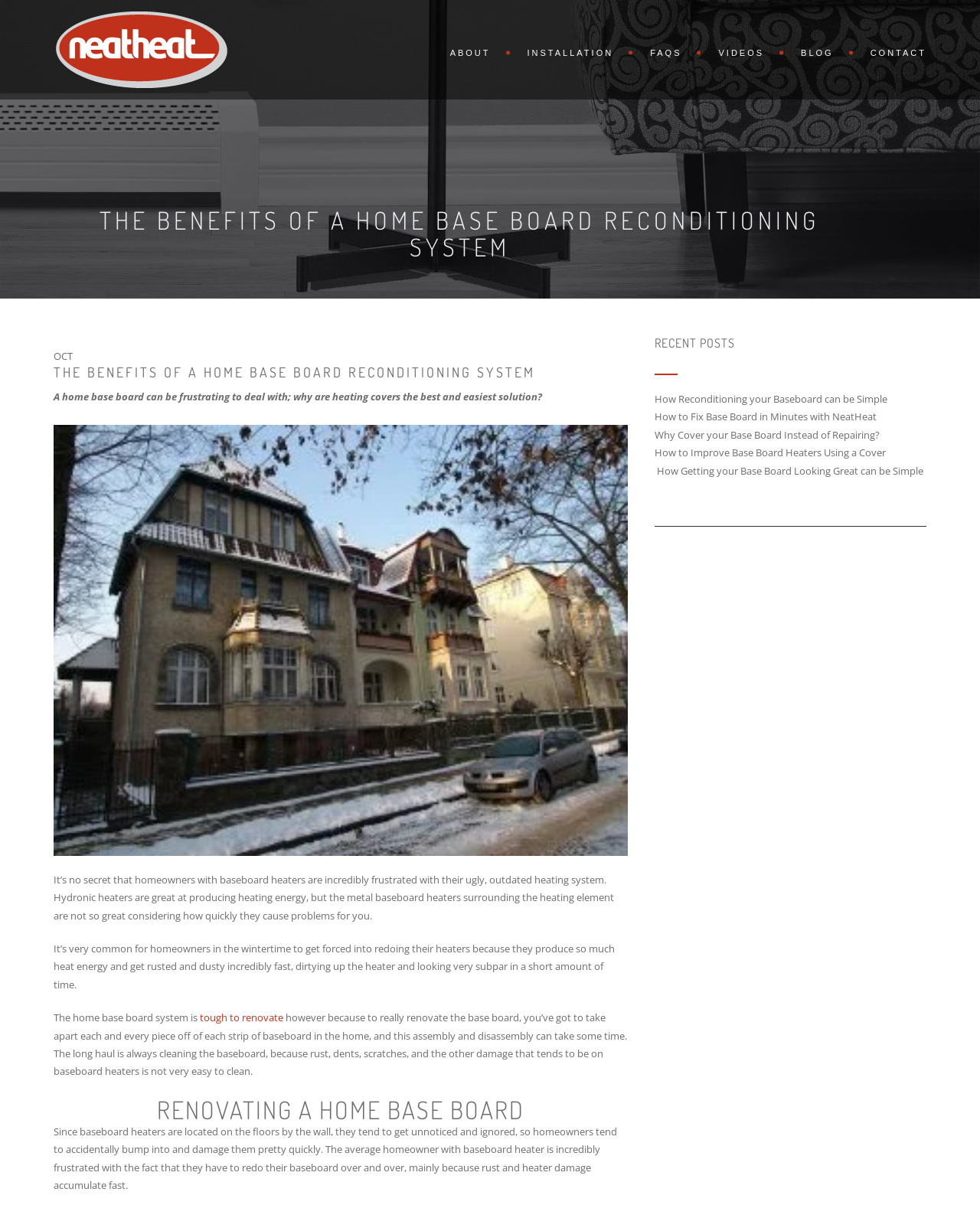What is the location of the baseboard heaters in a home?
Observe the image and answer the question with a one-word or short phrase response.

On the floors by the wall